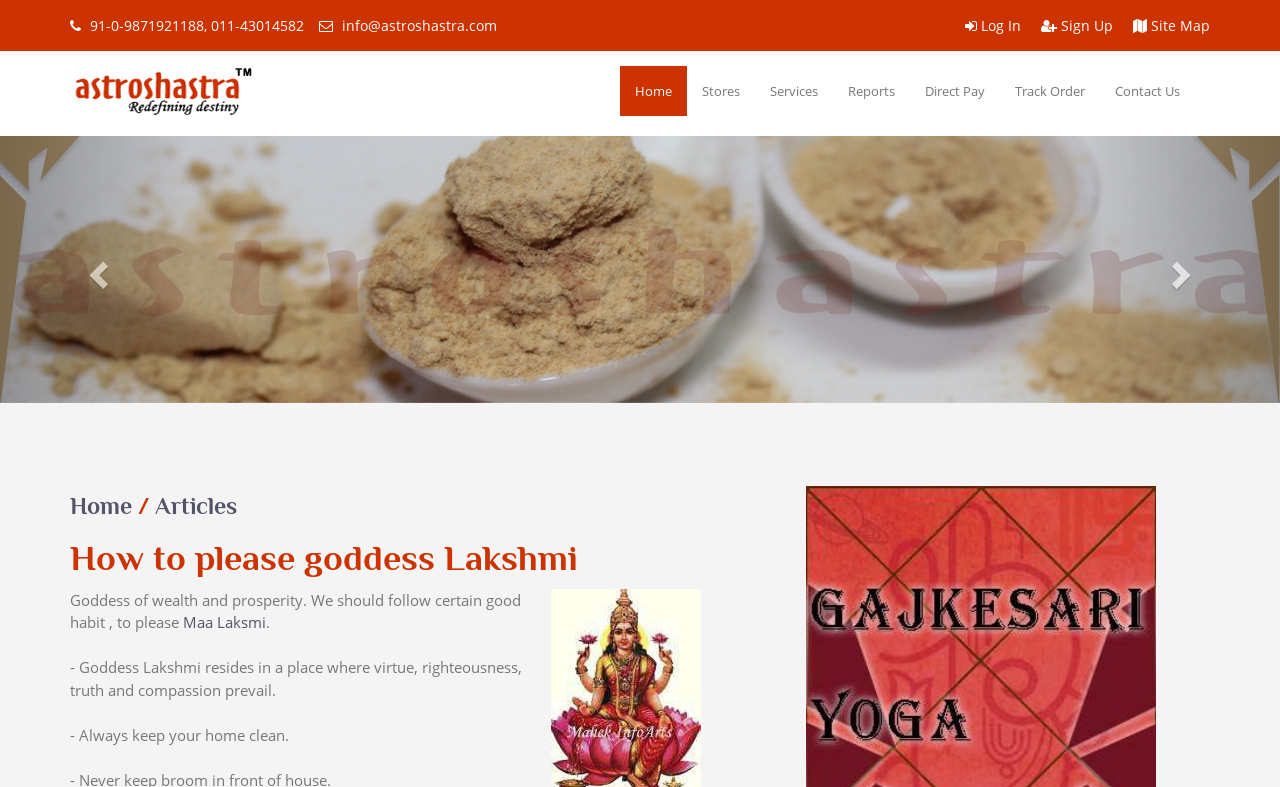Predict the bounding box of the UI element based on this description: "alt="Gajkesari Yoga"".

[0.63, 0.816, 0.903, 0.841]